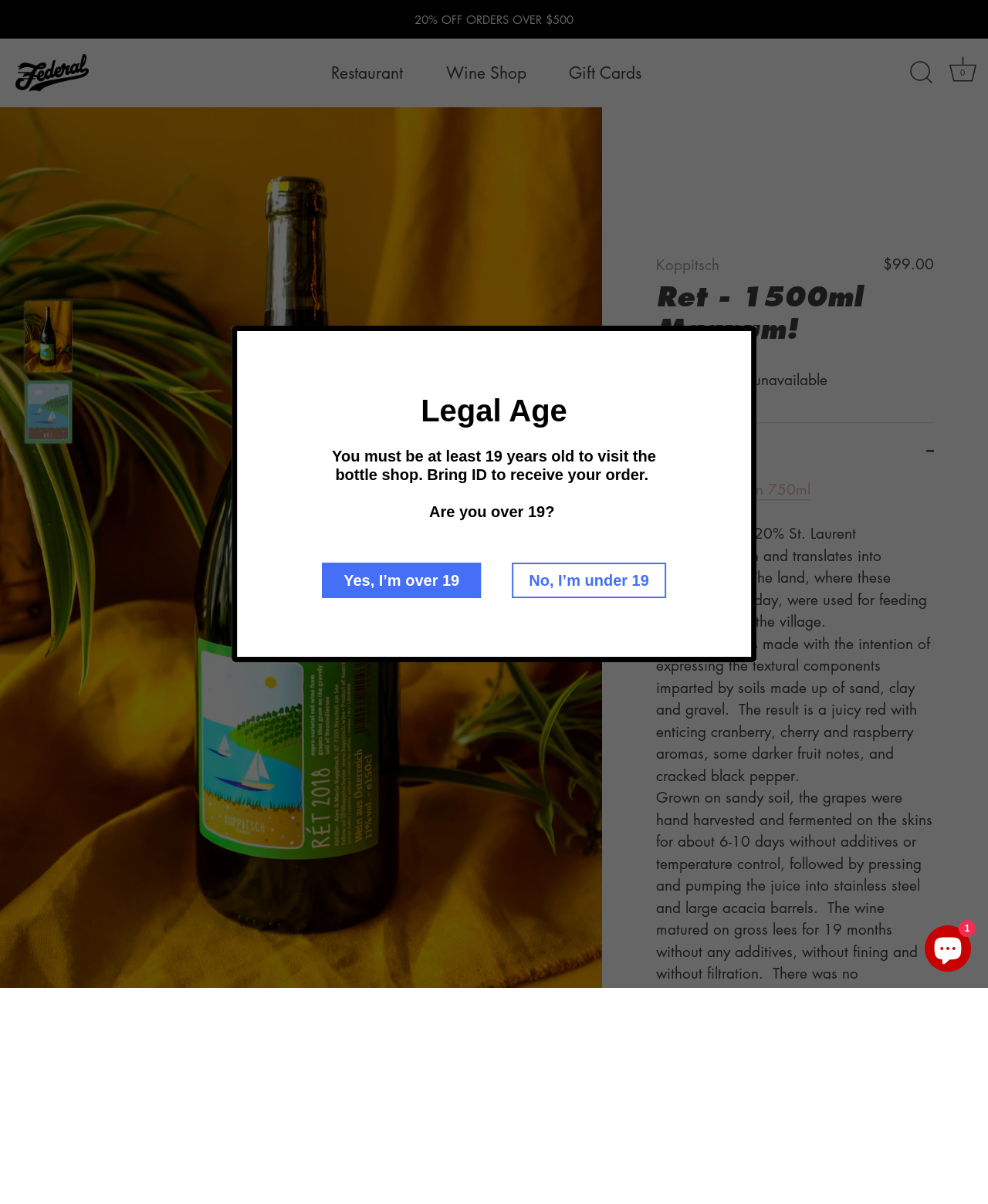Please identify the bounding box coordinates of the area that needs to be clicked to follow this instruction: "Search for something".

[0.915, 0.046, 0.949, 0.075]